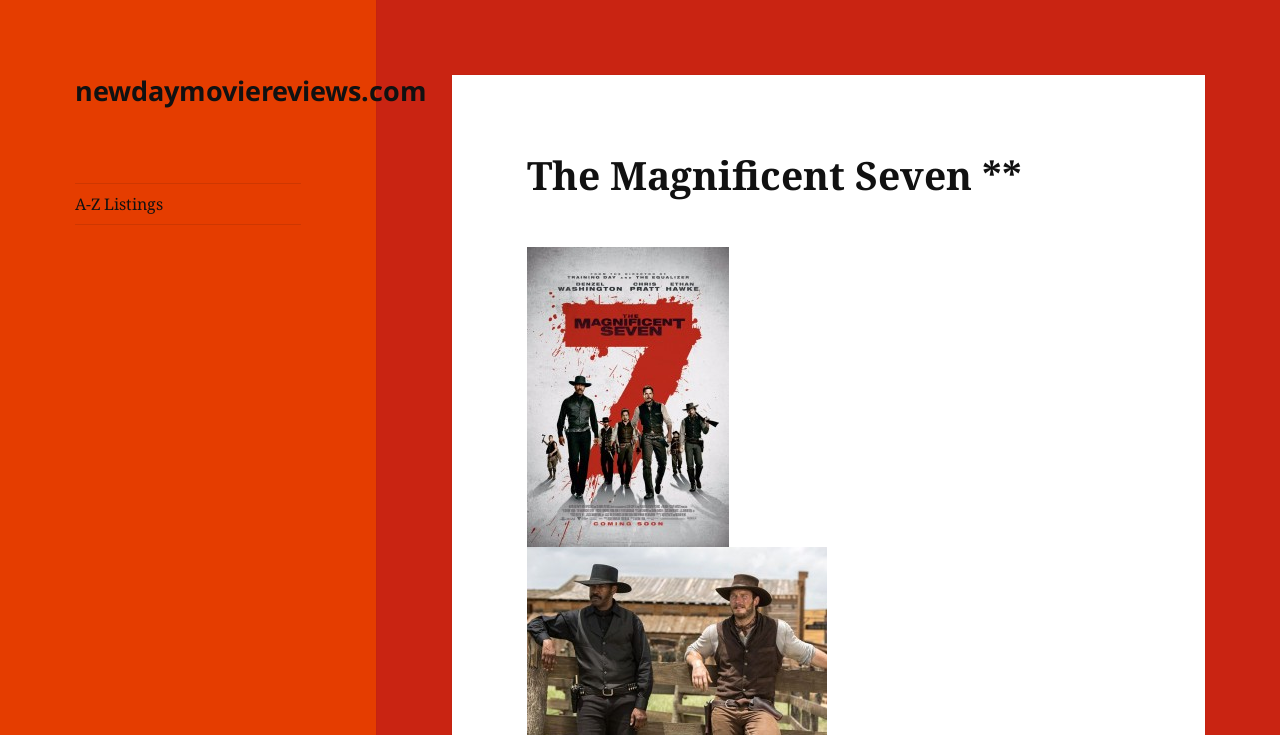Find the bounding box coordinates for the HTML element described as: "newdaymoviereviews.com". The coordinates should consist of four float values between 0 and 1, i.e., [left, top, right, bottom].

[0.059, 0.098, 0.334, 0.149]